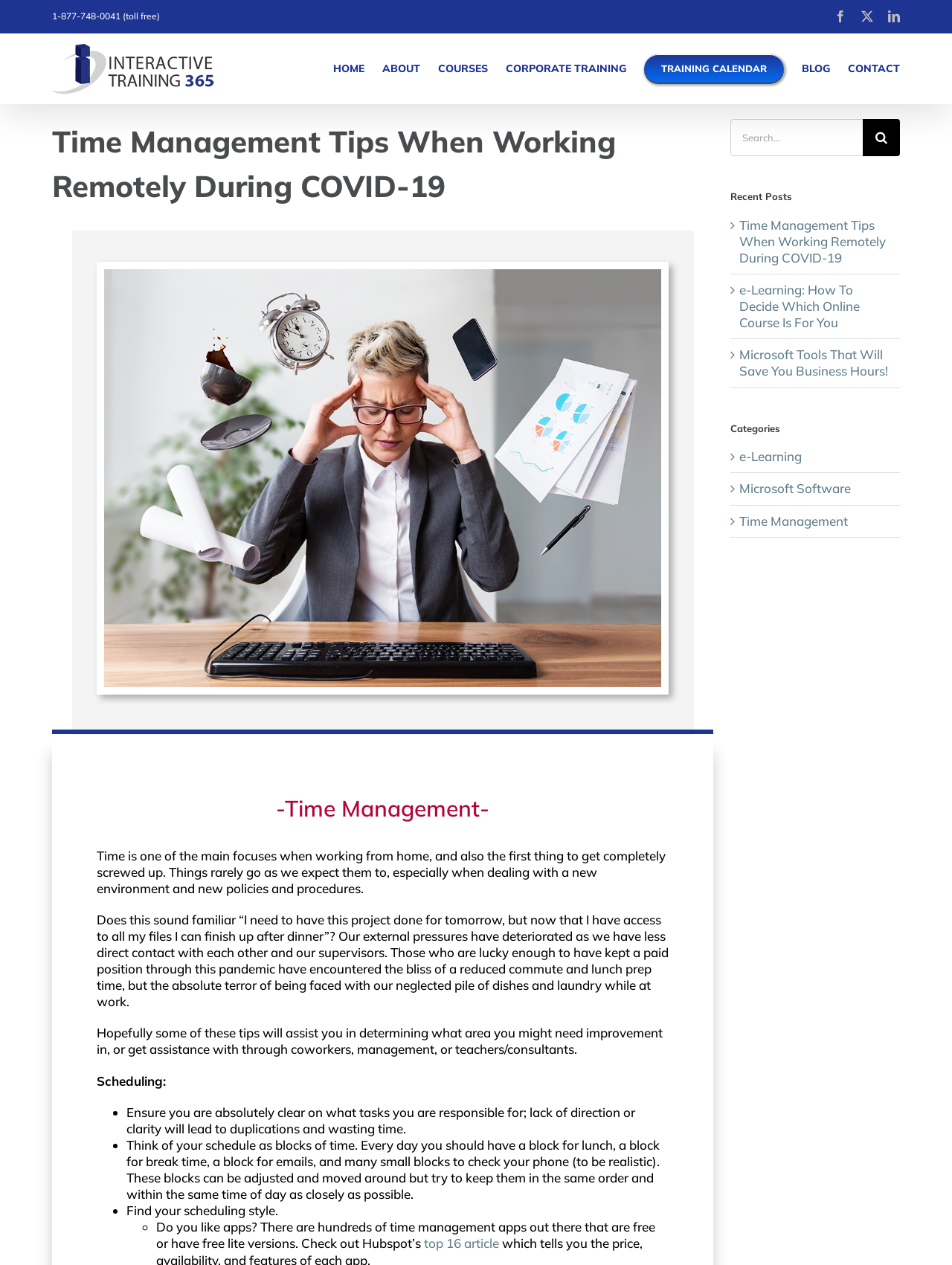Locate the bounding box coordinates of the element's region that should be clicked to carry out the following instruction: "Search for a topic". The coordinates need to be four float numbers between 0 and 1, i.e., [left, top, right, bottom].

[0.767, 0.094, 0.906, 0.123]